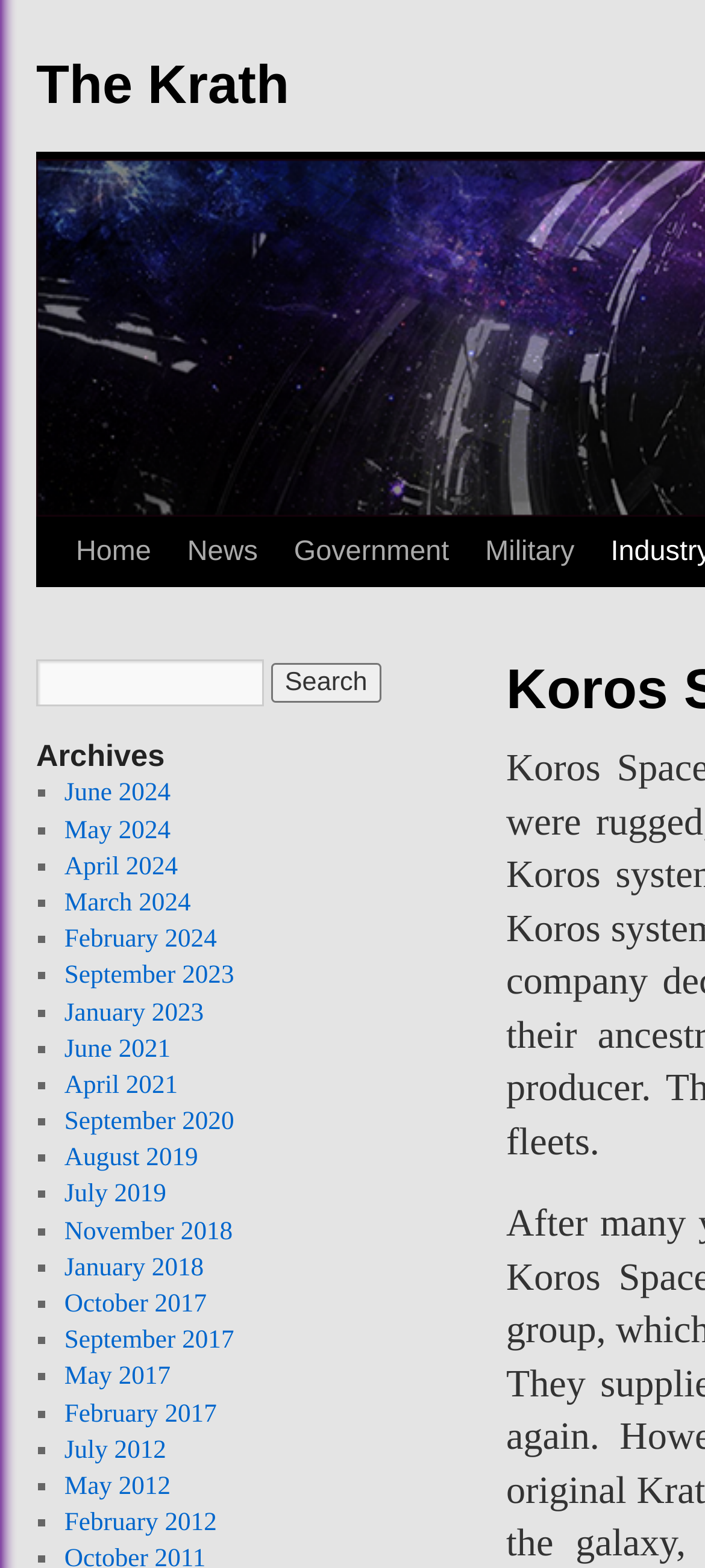What is the primary function of the top navigation bar?
Please elaborate on the answer to the question with detailed information.

I inferred the answer by analyzing the links in the top navigation bar, which include 'Home', 'News', 'Government', and 'Military'. These links suggest that the primary function of the top navigation bar is to navigate to different sections of the webpage.